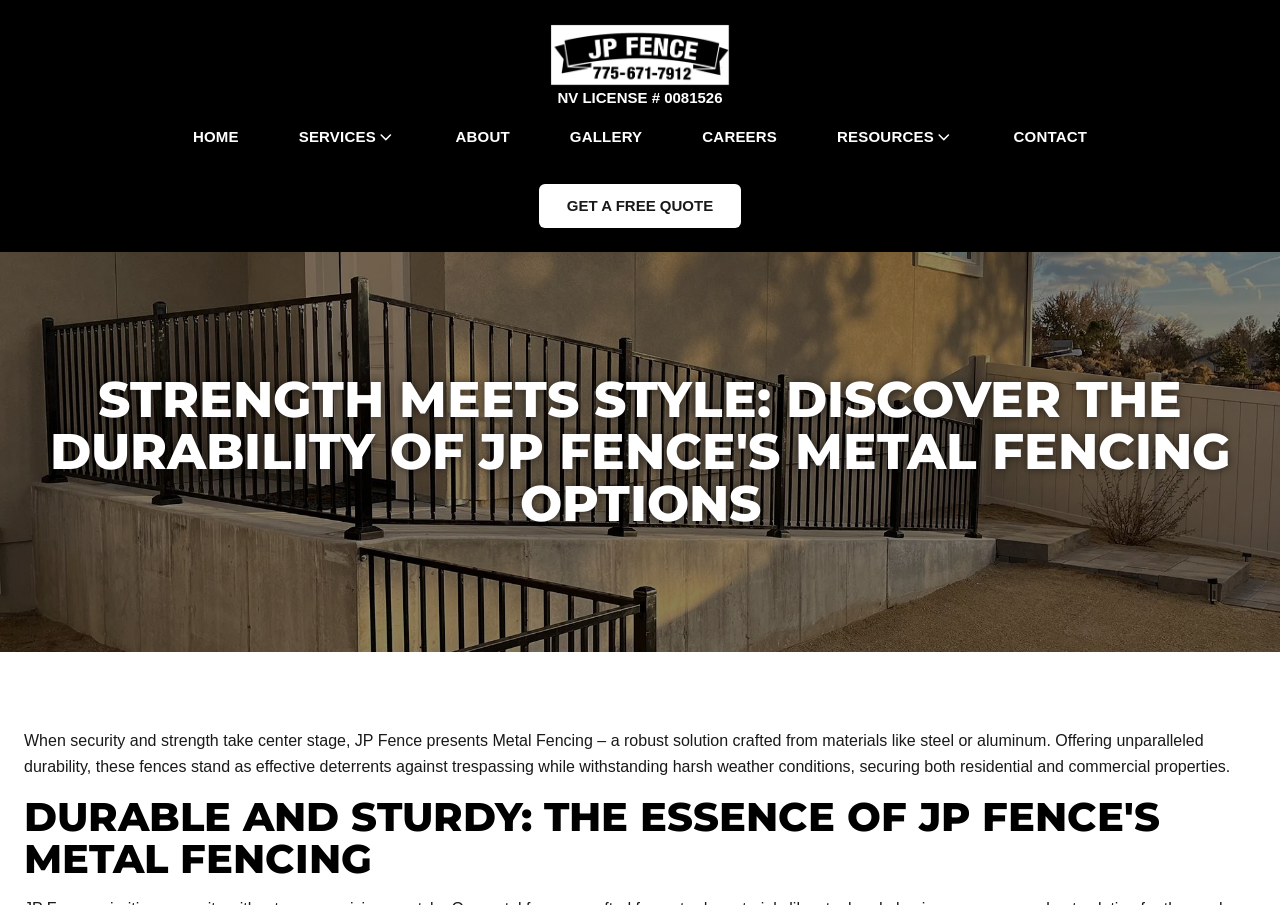What materials are used to craft JP Fence's metal fencing?
Answer the question with a thorough and detailed explanation.

As stated in the static text on the webpage, JP Fence's metal fencing is crafted from materials like steel or aluminum, which provides unparalleled durability.